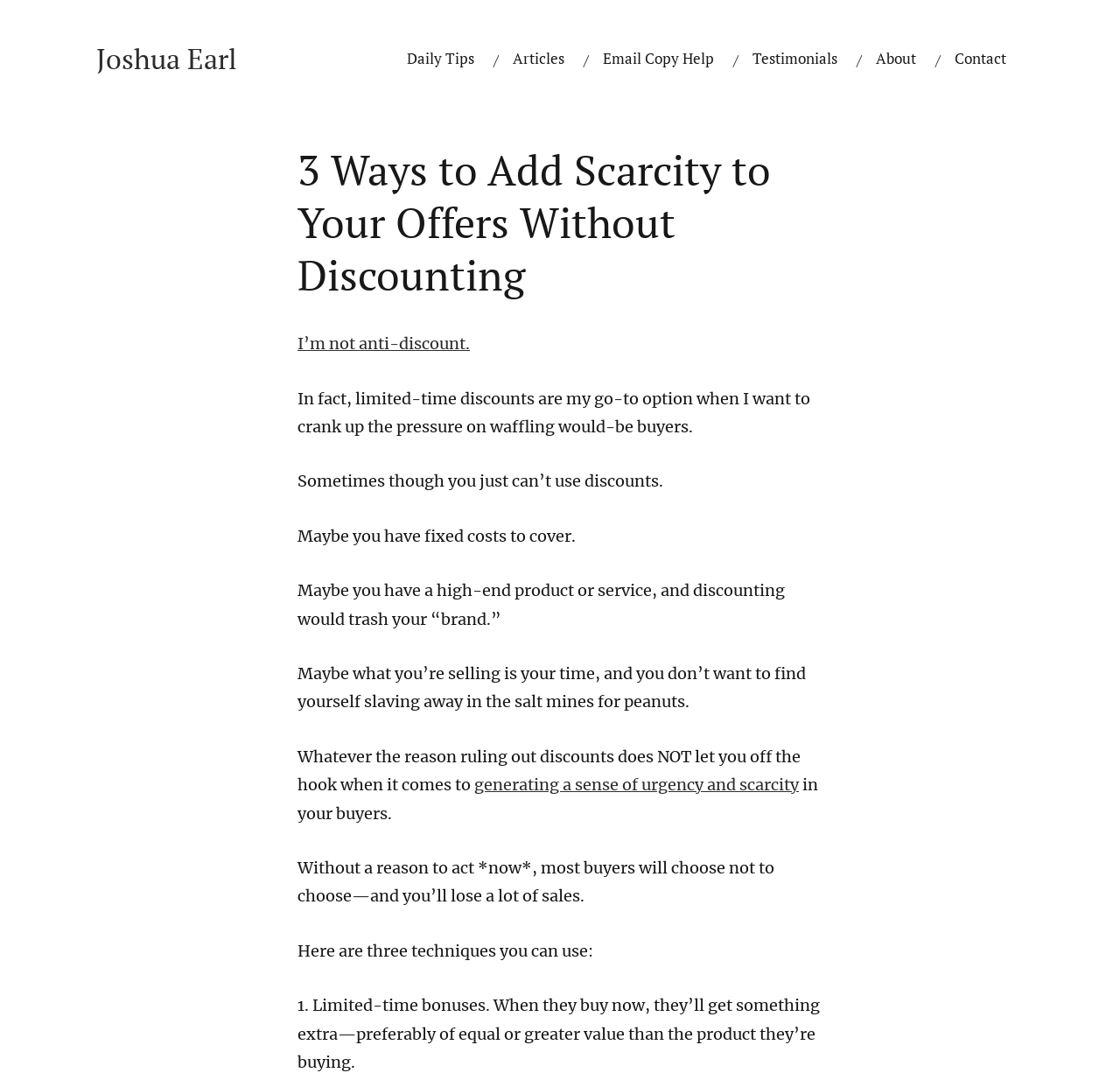Identify the bounding box coordinates of the region that should be clicked to execute the following instruction: "Click on the link to add scarcity to your offers".

[0.423, 0.717, 0.713, 0.736]